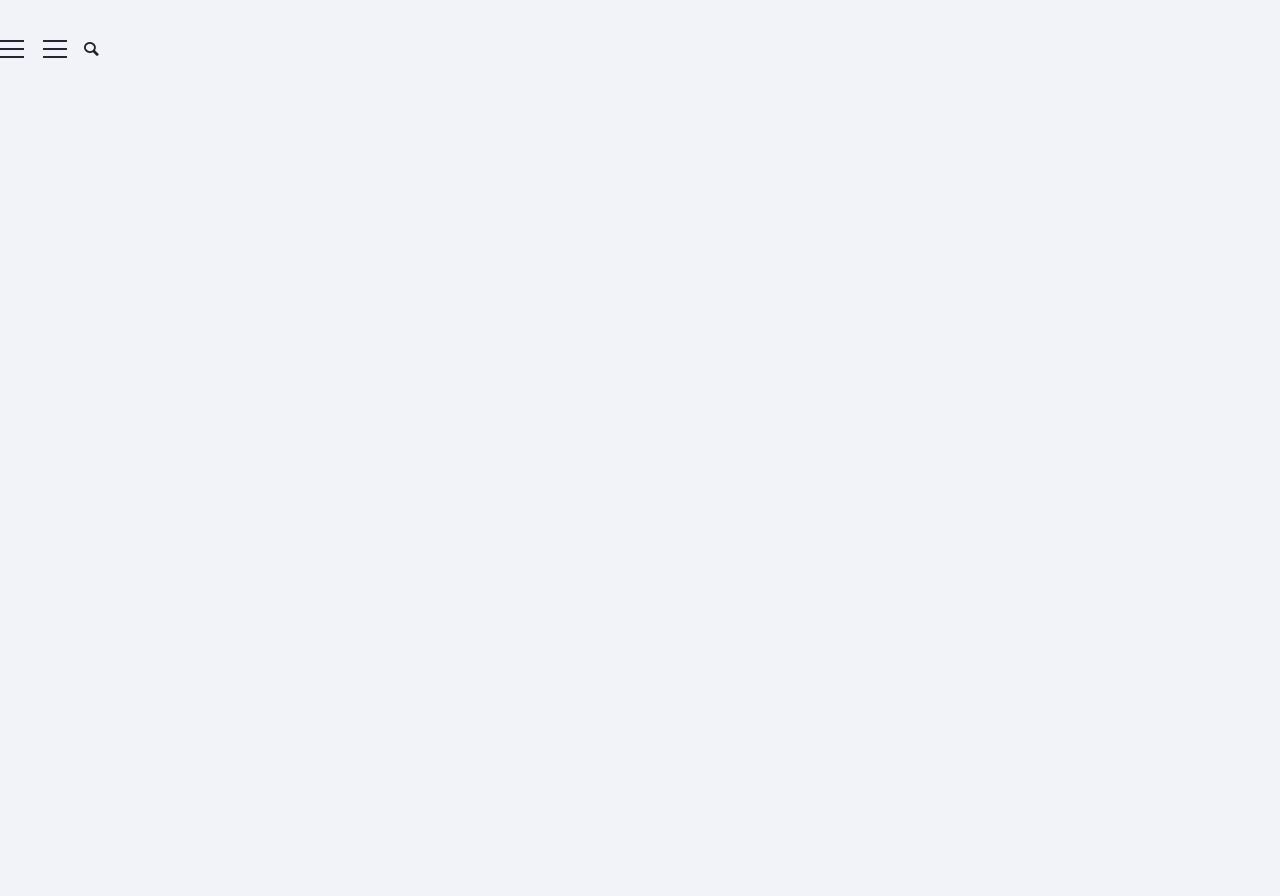What is the name of the organization?
Provide a comprehensive and detailed answer to the question.

I found the answer by looking at the header section of the webpage, where it says 'Join AIYA on Discord!' and 'AIYA NEWS'. This suggests that AIYA is the name of the organization.